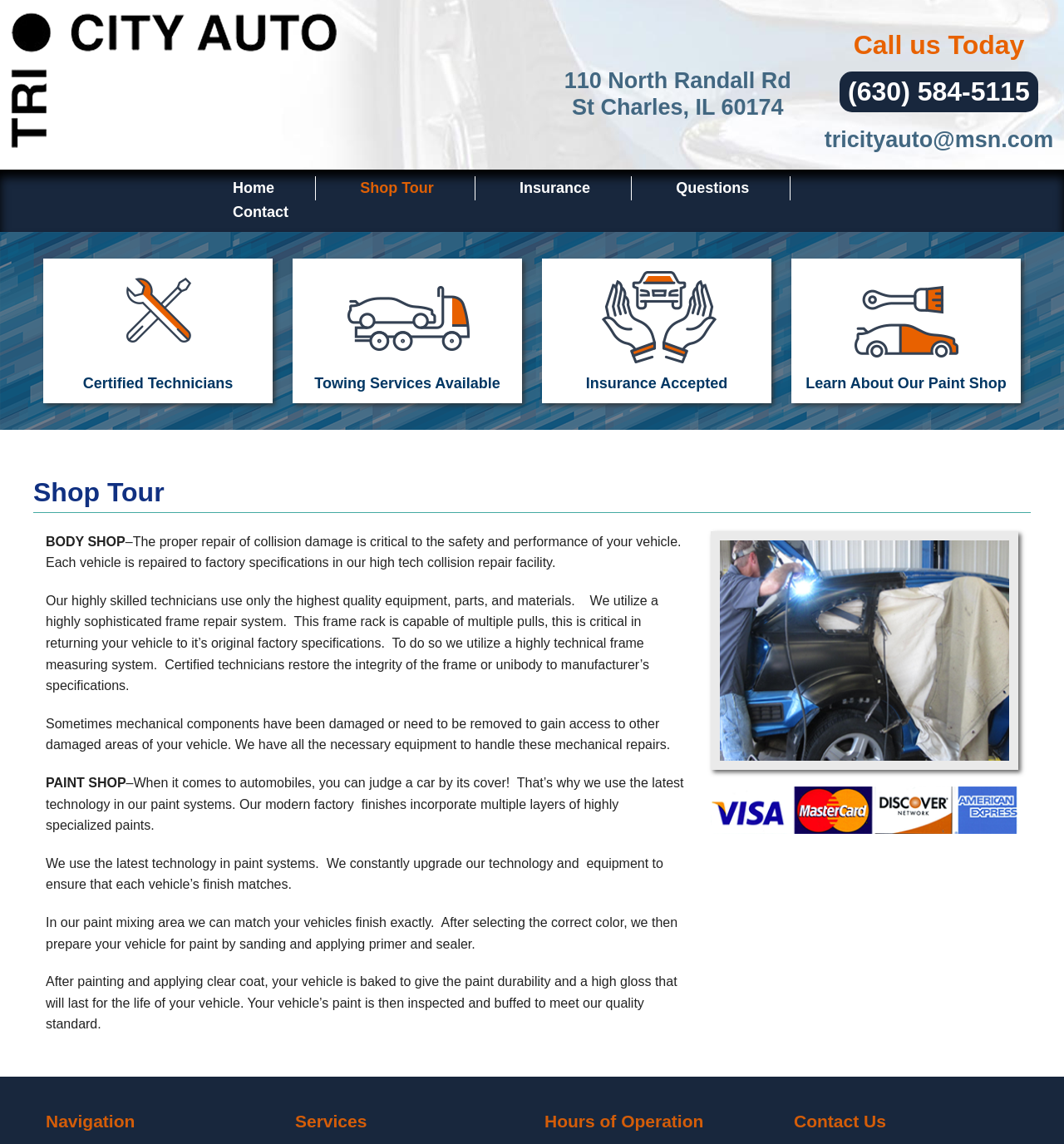Can you determine the bounding box coordinates of the area that needs to be clicked to fulfill the following instruction: "View the paint shop information"?

[0.744, 0.226, 0.959, 0.347]